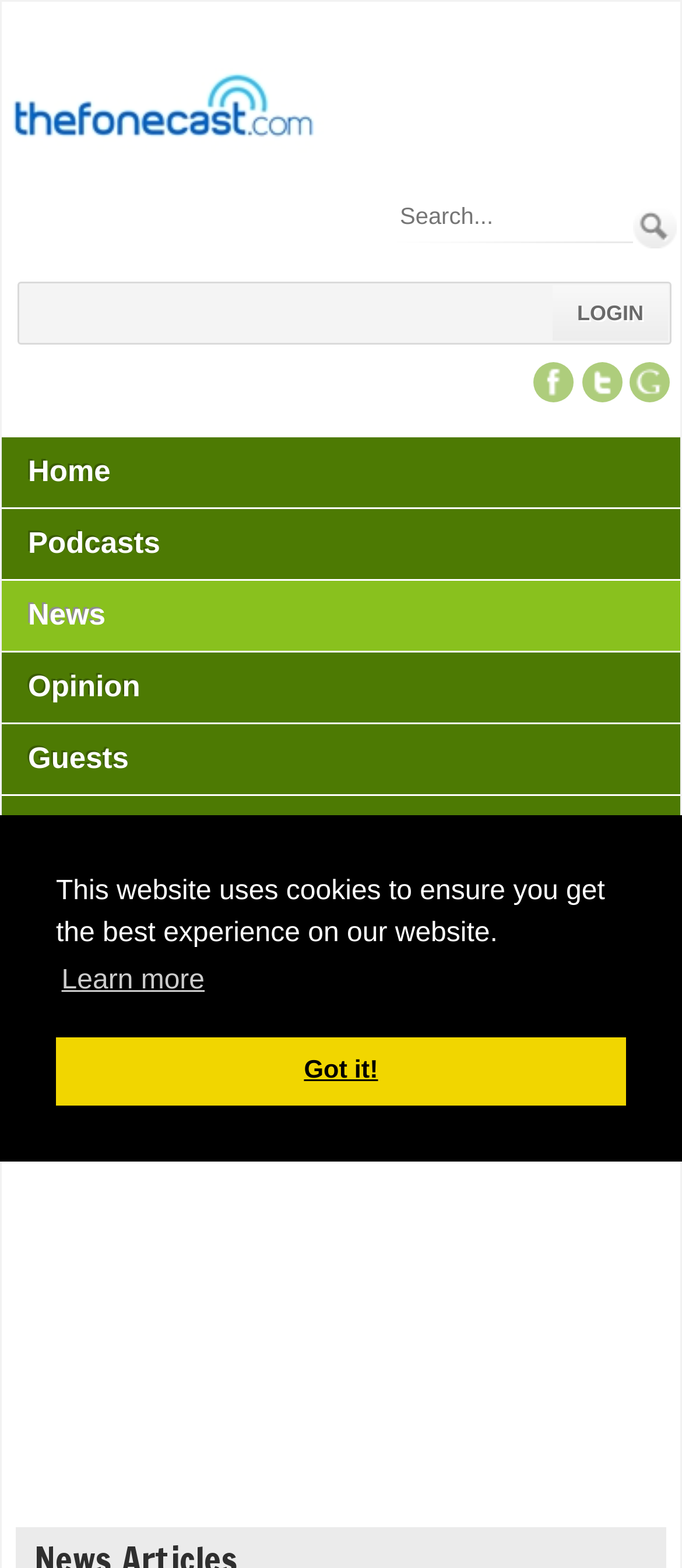Answer this question using a single word or a brief phrase:
How many social media links are available?

3